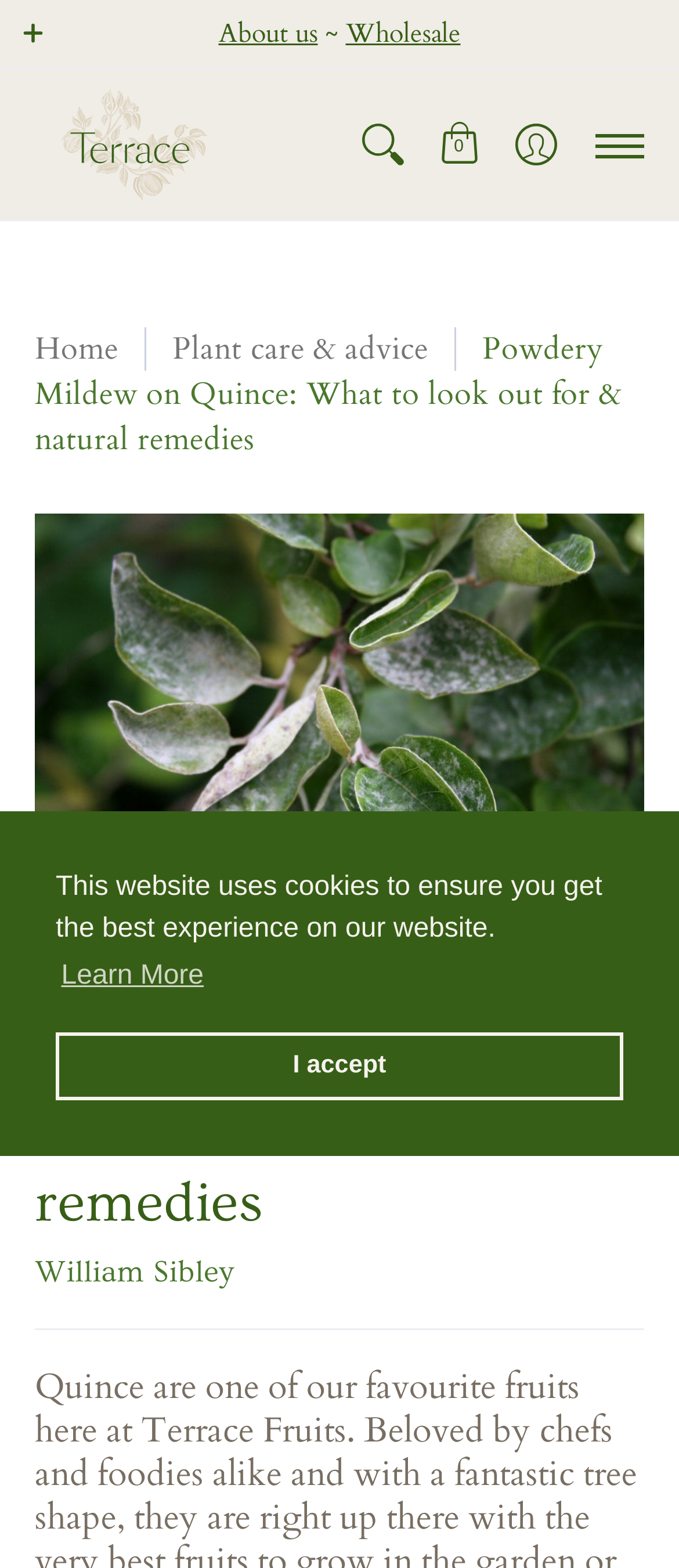What is the purpose of the image on the webpage?
Please answer the question with a detailed and comprehensive explanation.

I determined the purpose of the image by looking at the image description 'image of powdery mildew on quince leaves' which suggests that the image is used to illustrate powdery mildew on quince leaves.